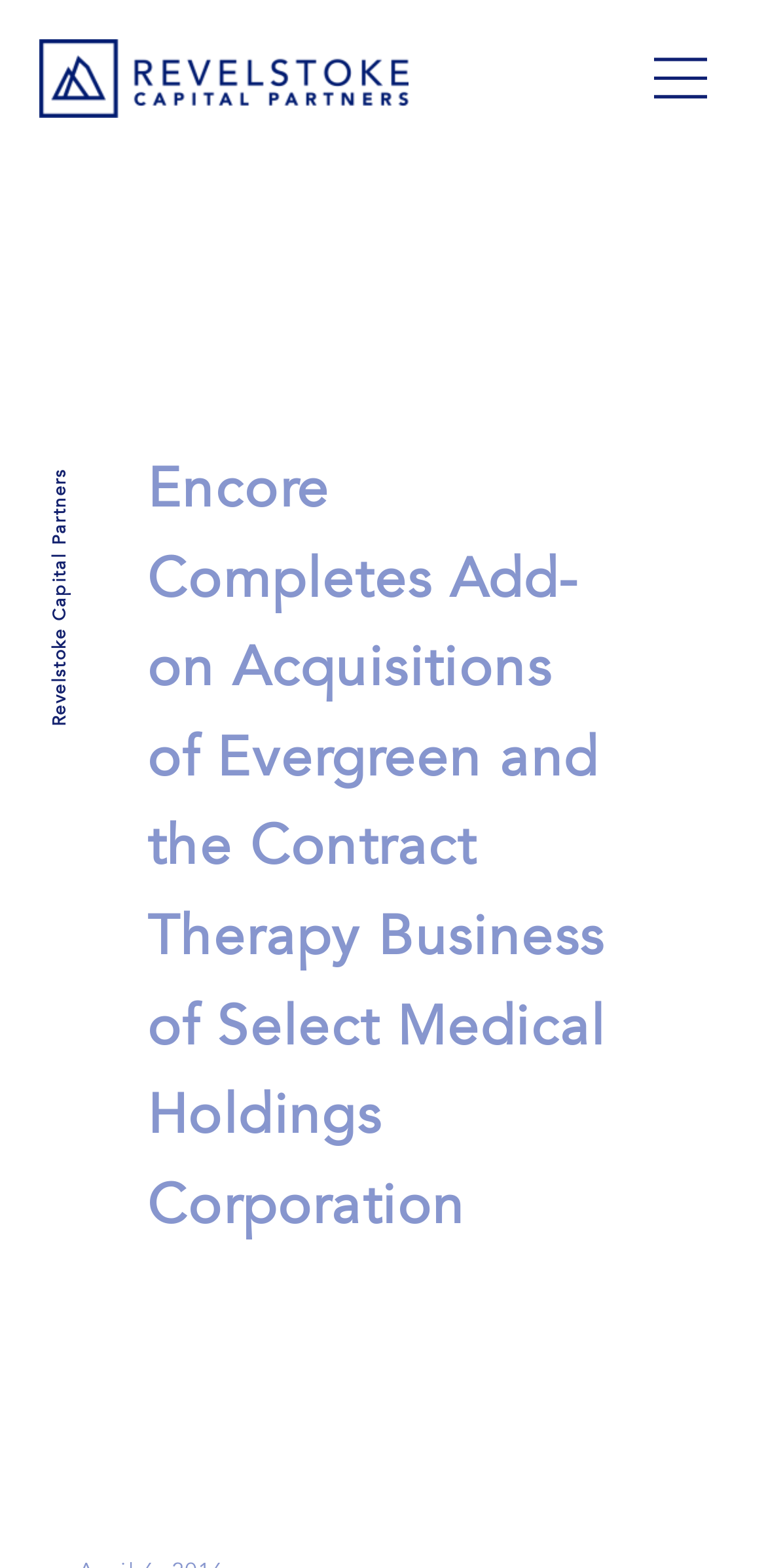Please extract the webpage's main title and generate its text content.

Encore Completes Add-on Acquisitions of Evergreen and the Contract Therapy Business of Select Medical Holdings Corporation